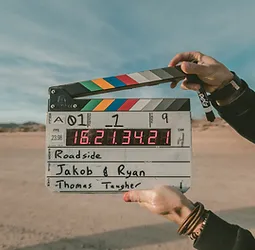Provide a thorough description of the contents of the image.

The image depicts an individual holding a classic film clapboard against a scenic backdrop, likely at a film shoot. The clapboard features handwritten details that indicate the scene number, take number, and various identifying information. The scene is titled "Roadside," with "Jakob & Ryan" listed as the actors and "Thomas Tagher" as the director or filmer. The clapboard is embellished with colorful stripes at the top, suggesting it is ready for filming. The natural landscape in the background provides an open, artistic setting that enhances the creative atmosphere associated with filmmaking.